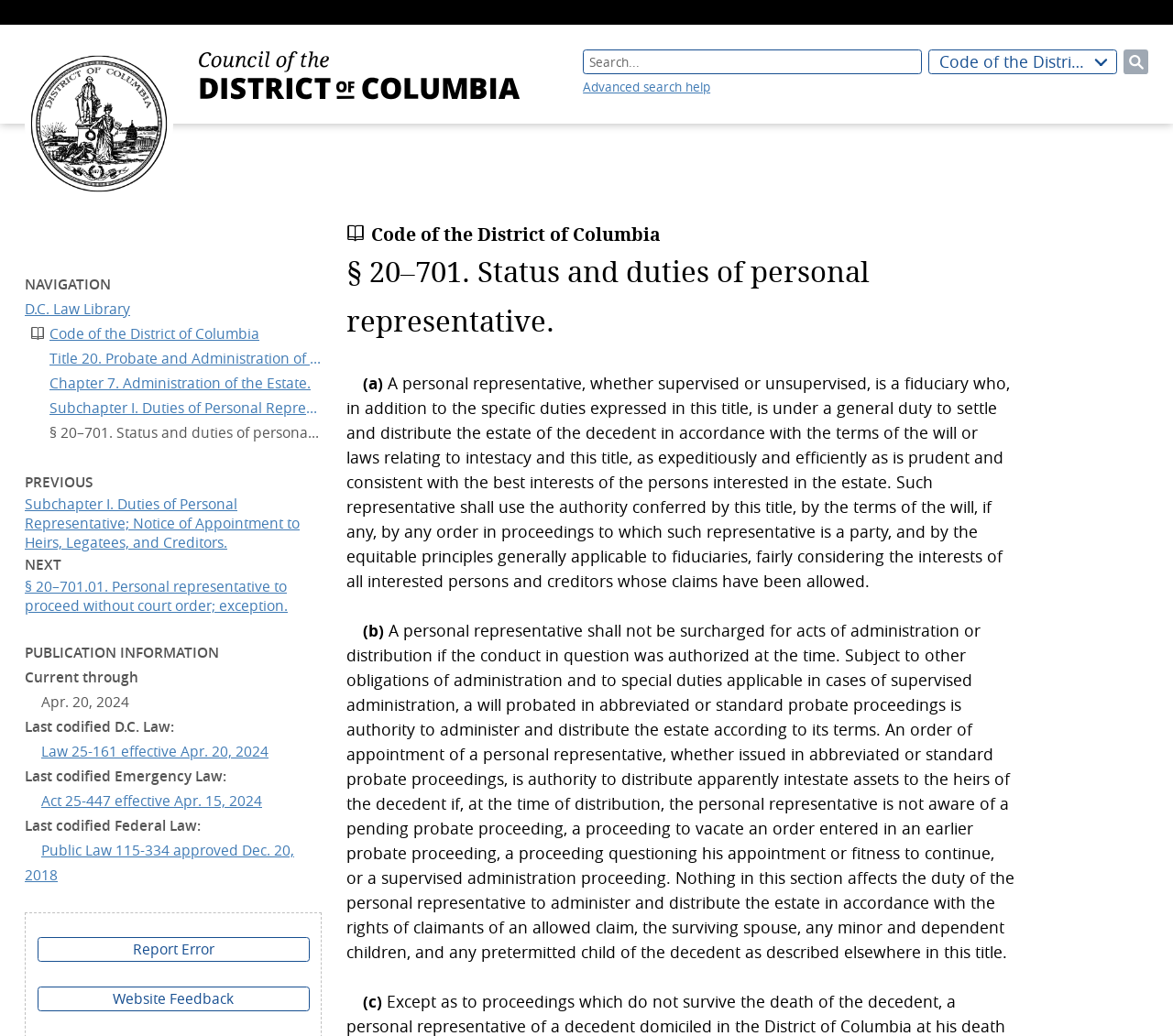Identify the bounding box coordinates of the HTML element based on this description: "Website Feedback".

[0.032, 0.952, 0.264, 0.976]